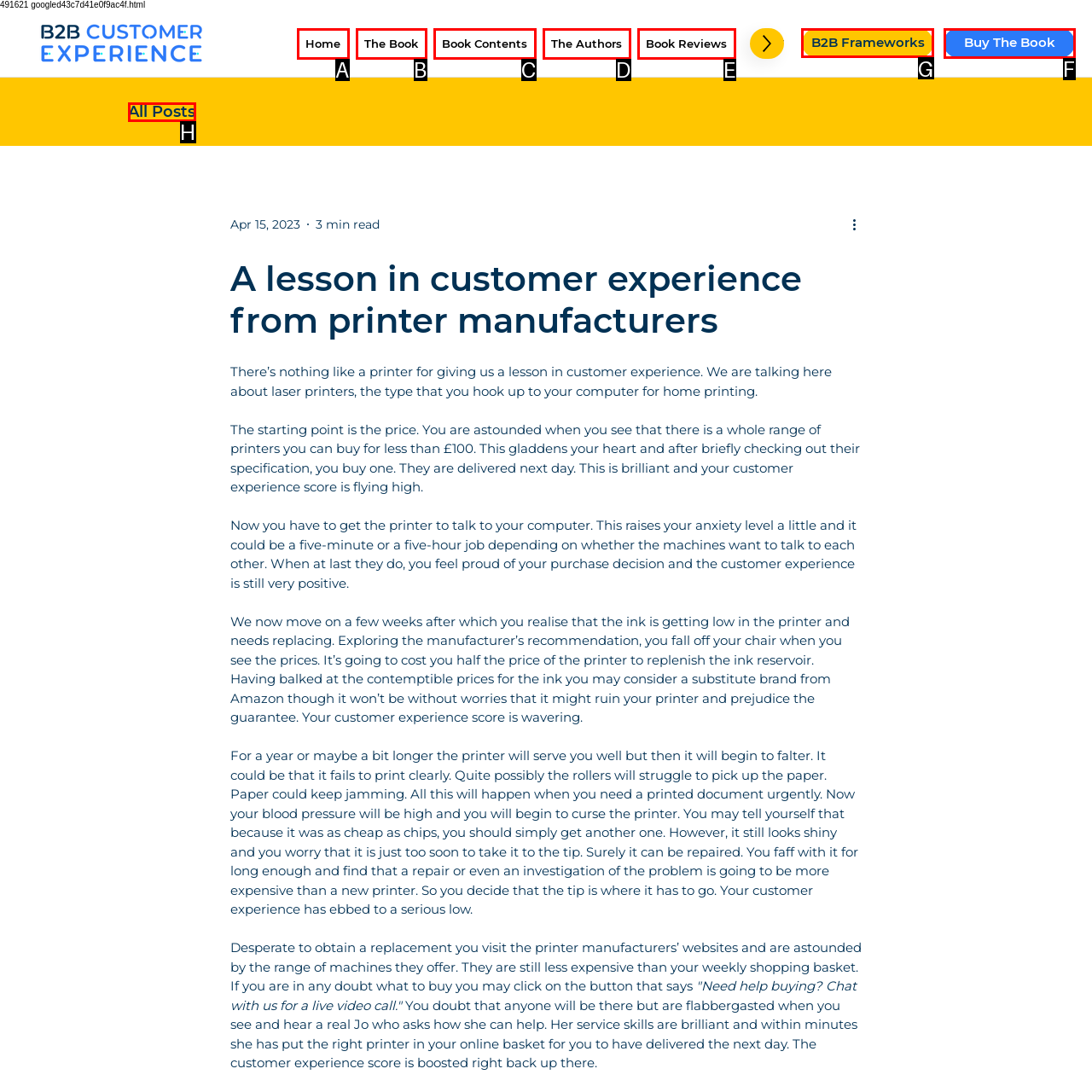Identify the HTML element that should be clicked to accomplish the task: Click the 'B2B Frameworks' link
Provide the option's letter from the given choices.

G